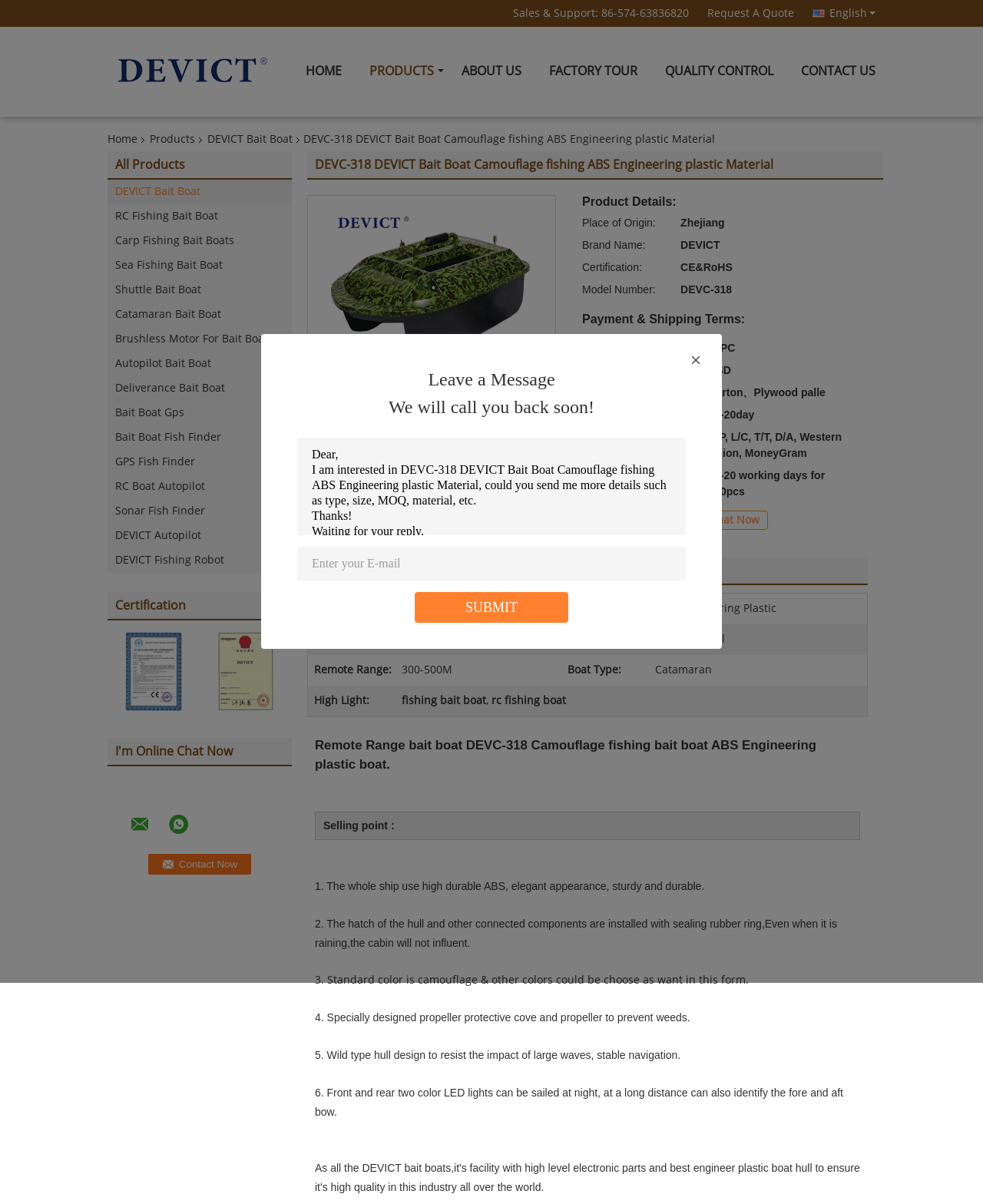Refer to the image and provide a thorough answer to this question:
How can I contact the seller?

I found the contact information by looking at the static text element with the text 'Leave a Message' and the button element with the text 'Contact Now' which are likely to be the ways to contact the seller.